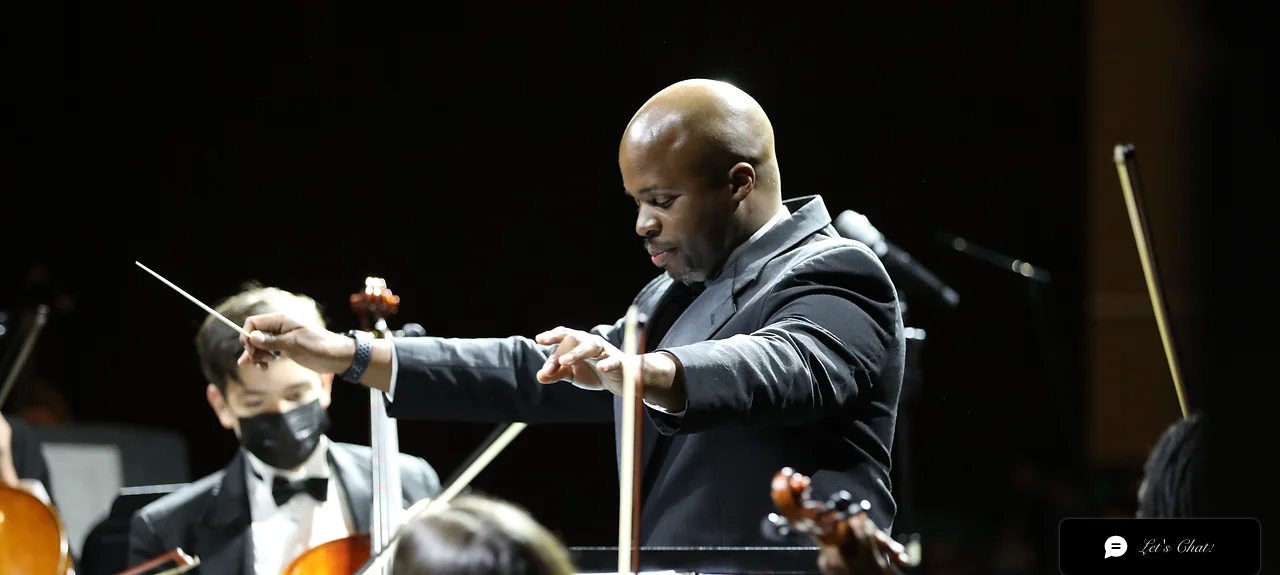What is the attire worn by Adrian Gordon?
Please answer the question with as much detail as possible using the screenshot.

The caption describes Adrian Gordon as being dressed in formal attire, which is consistent with the typical attire worn by conductors and musicians in orchestral performances.